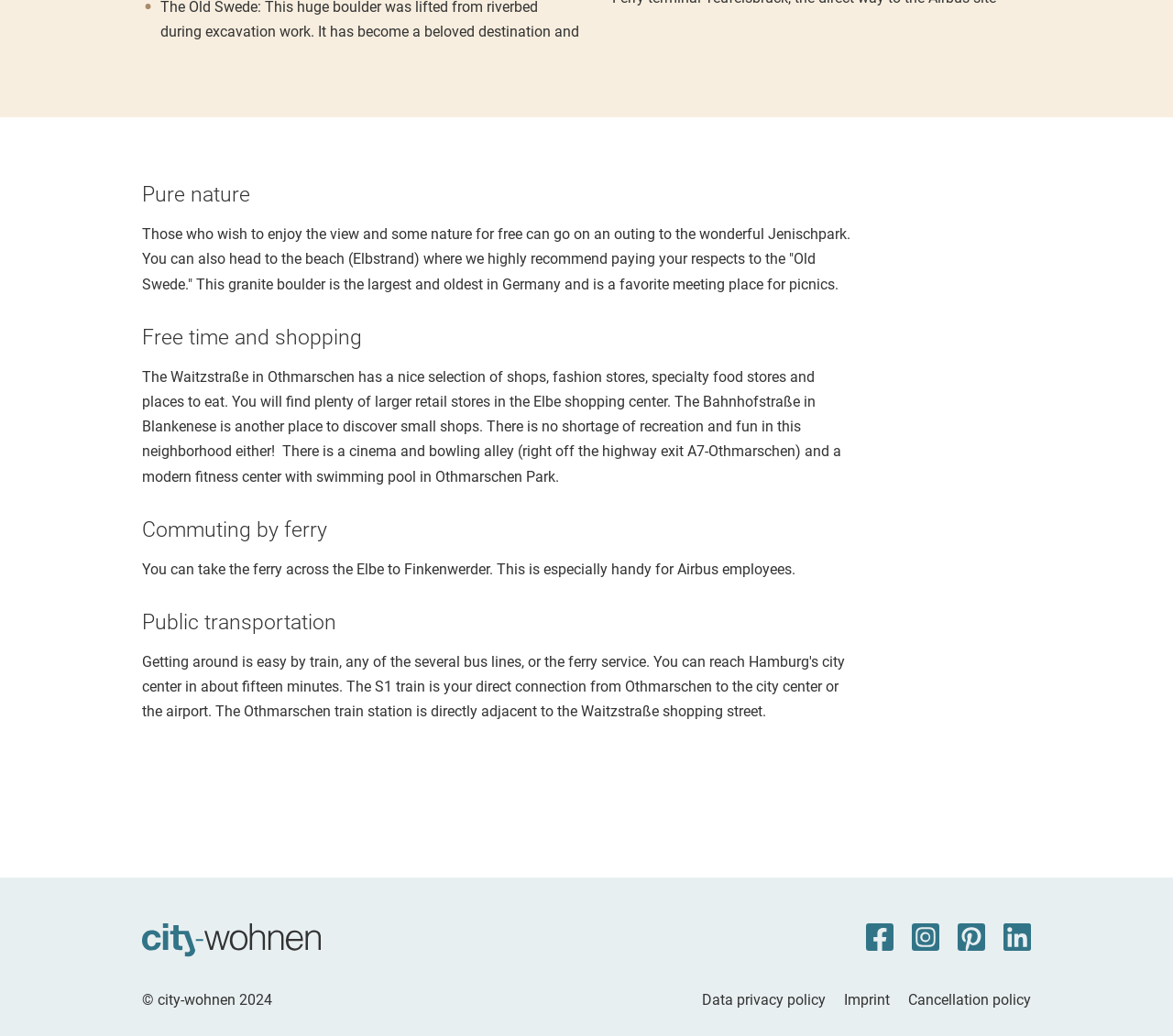What is the name of the street with a nice selection of shops?
Can you offer a detailed and complete answer to this question?

The question asks for the name of the street with a nice selection of shops. By reading the StaticText element with ID 324, we find the sentence 'The Waitzstraße in Othmarschen has a nice selection of shops...' which mentions the name of the street as Waitzstraße.